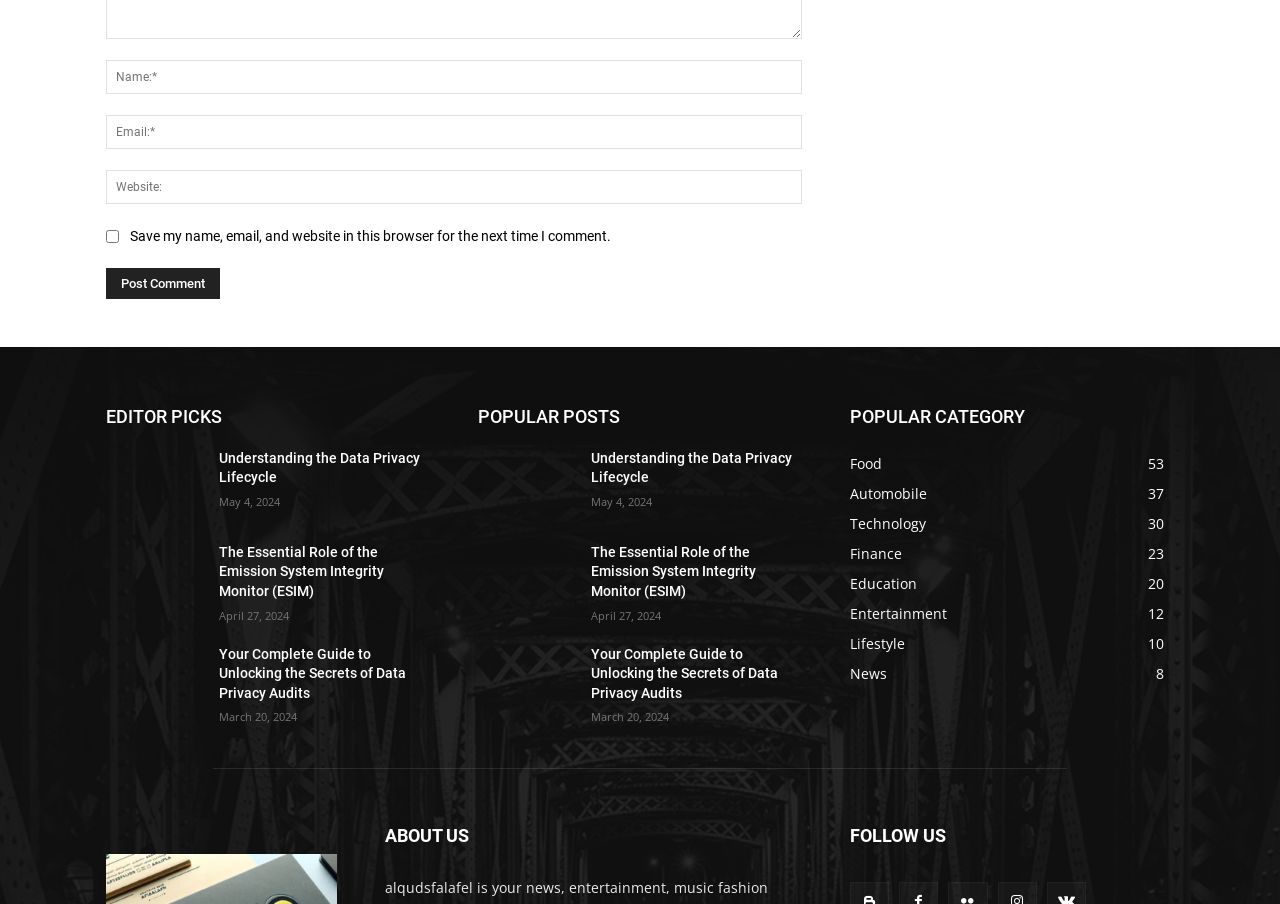How many categories are listed under 'POPULAR CATEGORY'?
Please respond to the question with as much detail as possible.

Under the 'POPULAR CATEGORY' heading, there are 7 links listed, namely 'Food 53', 'Automobile 37', 'Technology 30', 'Finance 23', 'Education 20', 'Entertainment 12', and 'Lifestyle 10'. Therefore, there are 7 categories listed.